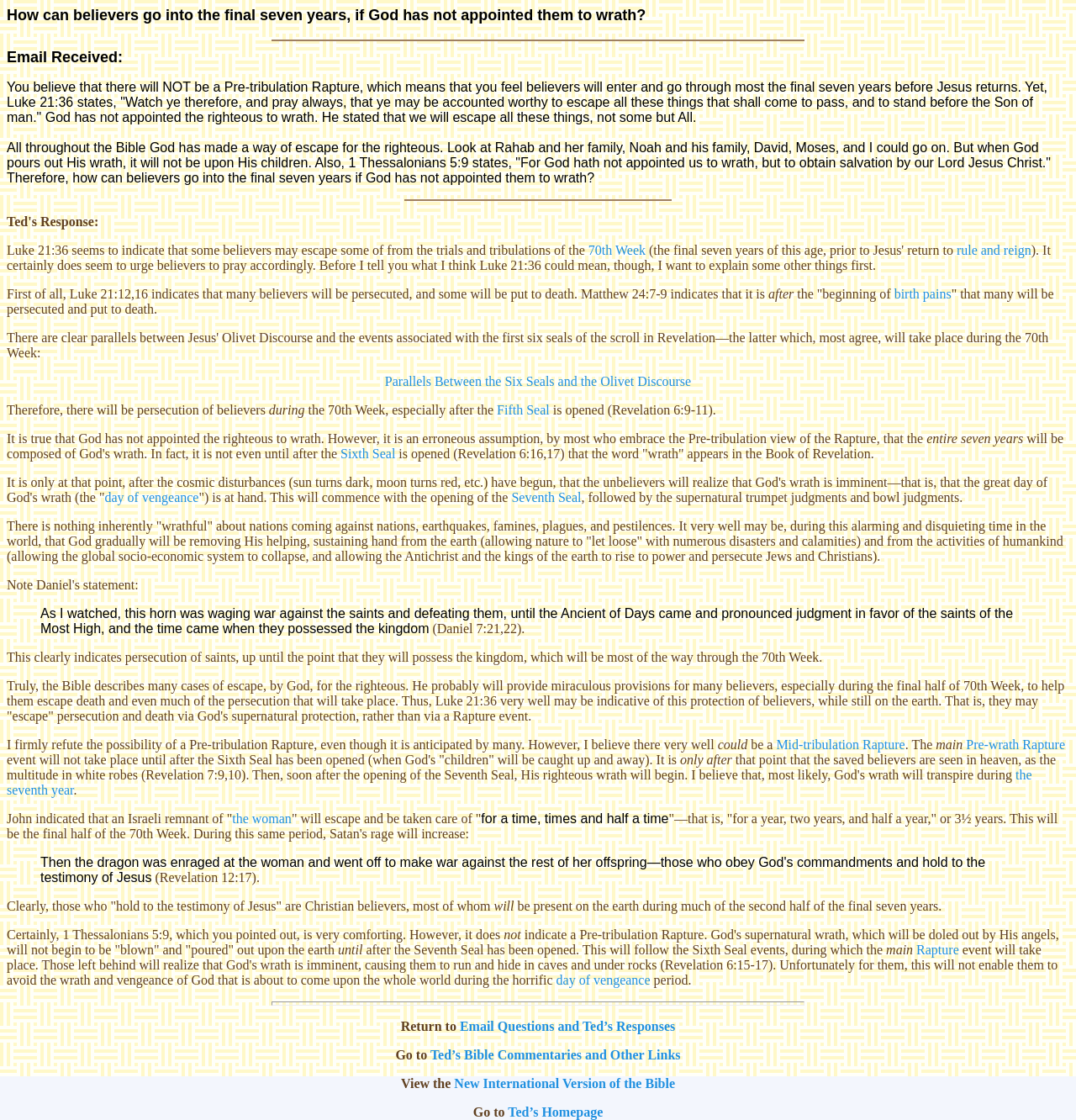Locate the bounding box coordinates of the clickable region to complete the following instruction: "Read the blockquote about Daniel 7:21,22."

[0.038, 0.541, 0.962, 0.568]